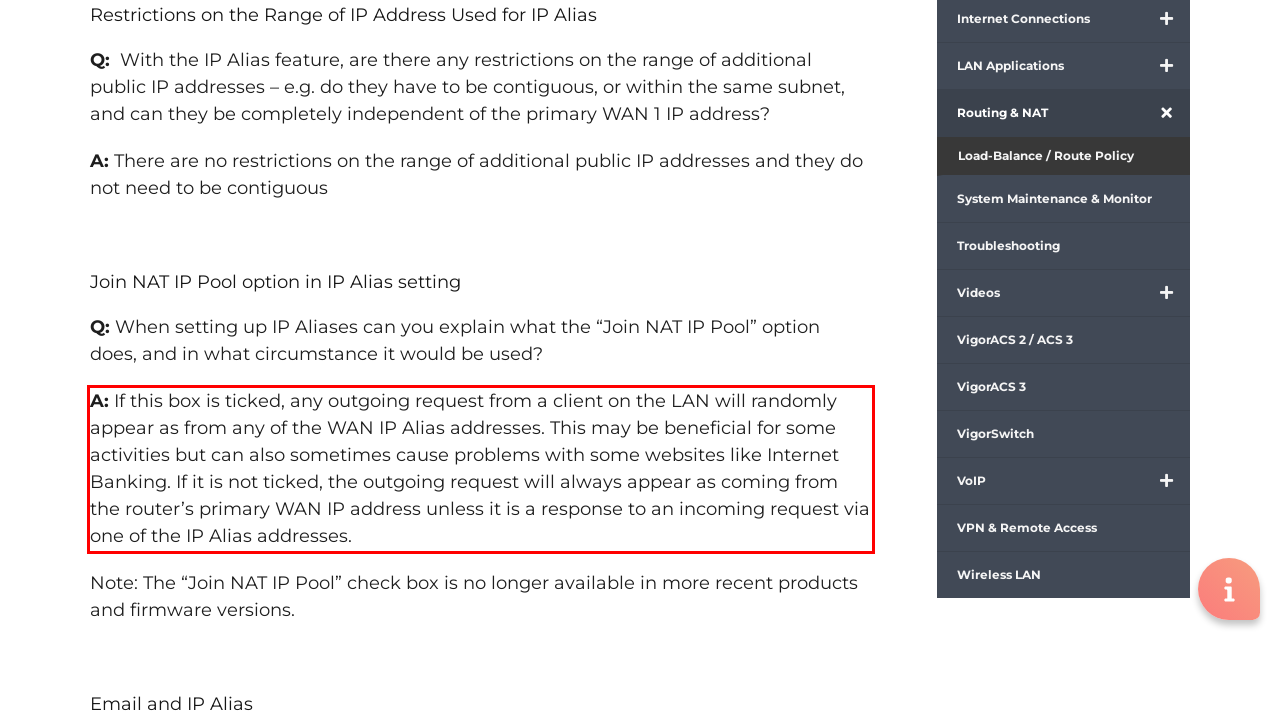Within the screenshot of the webpage, there is a red rectangle. Please recognize and generate the text content inside this red bounding box.

A: If this box is ticked, any outgoing request from a client on the LAN will randomly appear as from any of the WAN IP Alias addresses. This may be beneficial for some activities but can also sometimes cause problems with some websites like Internet Banking. If it is not ticked, the outgoing request will always appear as coming from the router’s primary WAN IP address unless it is a response to an incoming request via one of the IP Alias addresses.